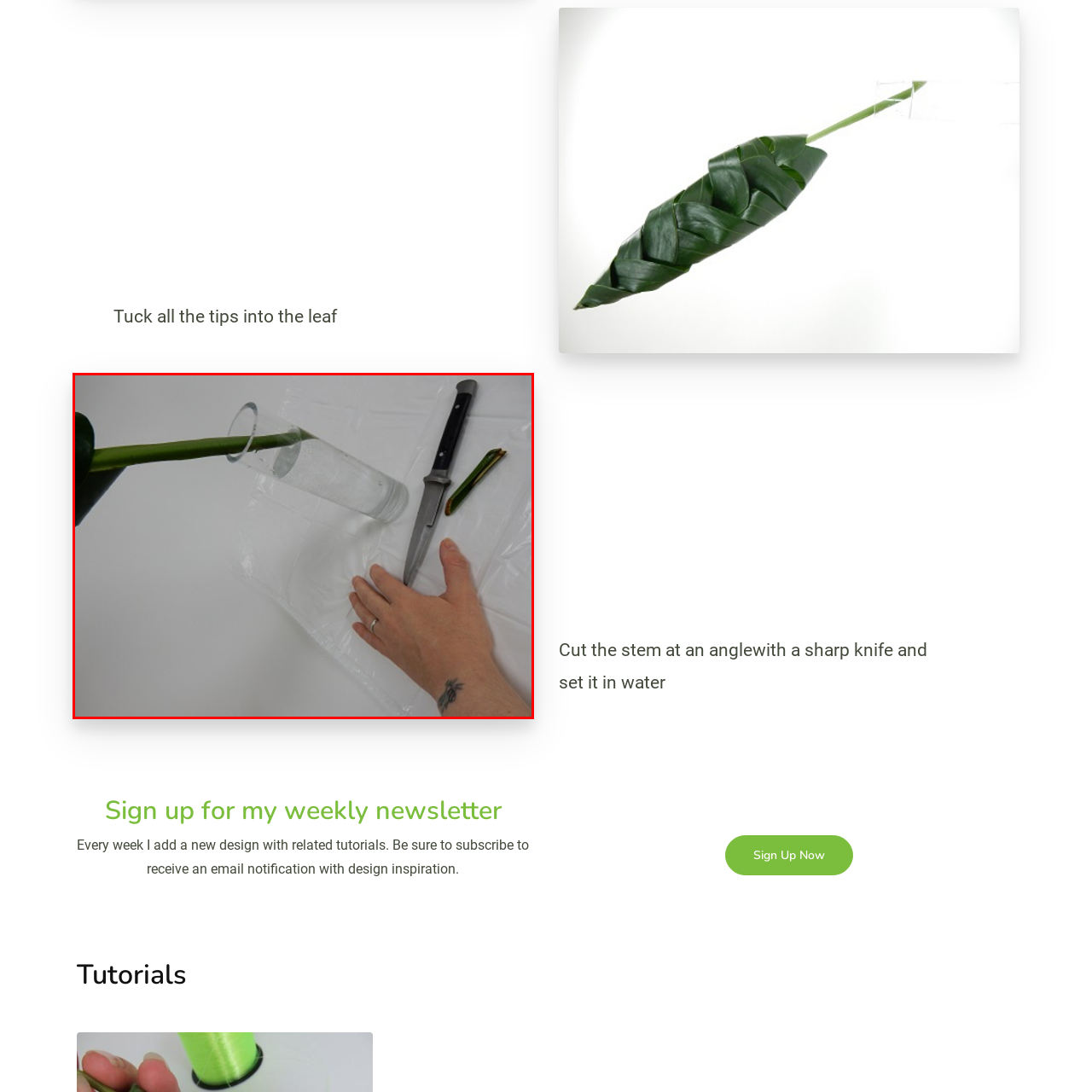Generate a detailed description of the content found inside the red-outlined section of the image.

In this image, a hand is shown holding a green plant stem that is partially submerged in a clear glass filled with water. The glass is placed on a white, slightly textured surface, likely a plastic sheet, which helps protect the underlying surface during the process. Nearby, a sharp knife lies flat, indicating that this step involves preparing the plant for propagation or arrangement, likely by cutting the stem. Next to the knife, an additional cut piece of stem is visible, suggesting that this image captures a specific moment in a gardening or plant care tutorial. The visual elements emphasize the careful handling and preparation needed for effective plant care, aligning with the instructional context of "Cut the stem at an angle and set it in water."